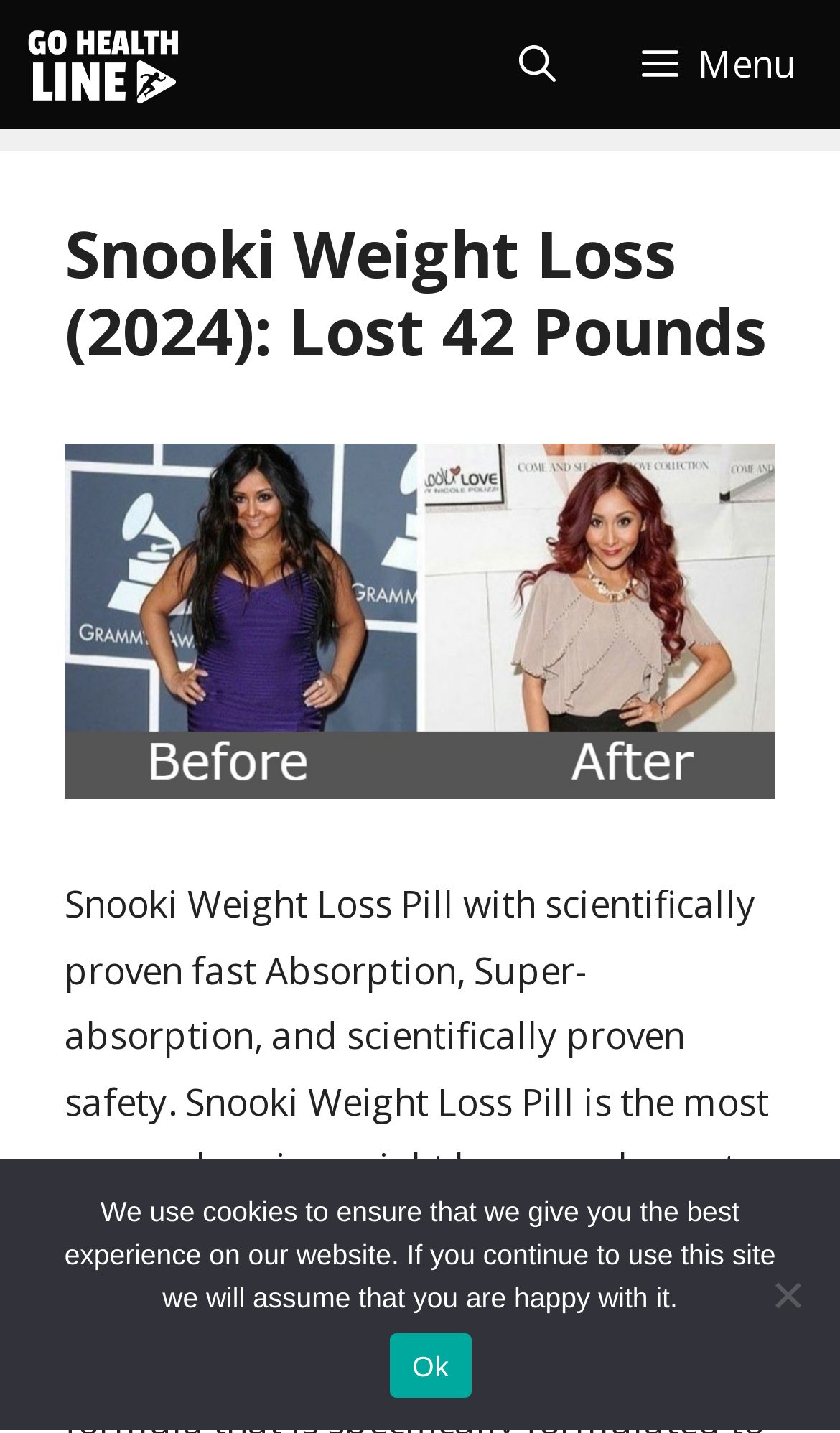Use the details in the image to answer the question thoroughly: 
What is the purpose of the website?

The purpose of the website can be inferred from the content of the webpage, which is focused on promoting Snooki Weight Loss Pill and its benefits, such as scientifically proven fast absorption and safety.